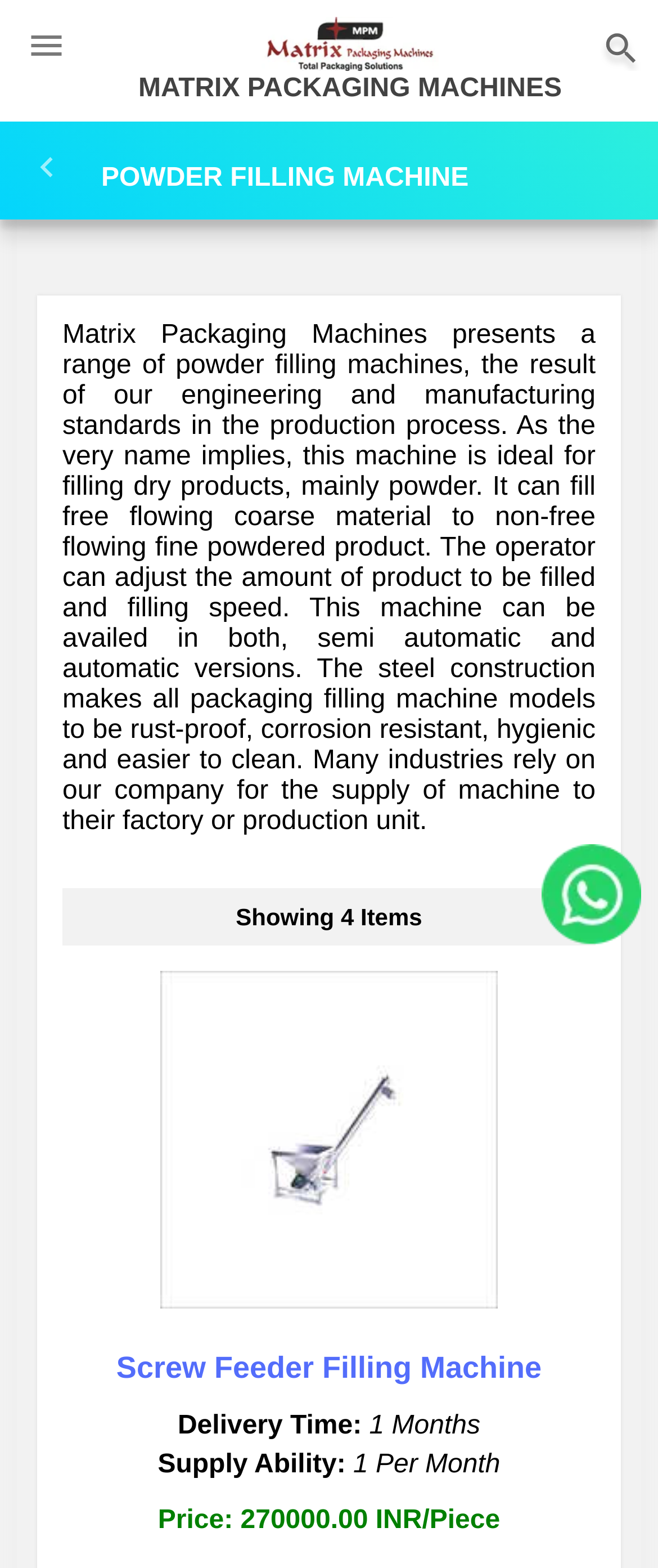How many items are shown on the webpage?
Use the image to give a comprehensive and detailed response to the question.

The number of items is obtained from the static text element with the text 'Showing 4 Items' located below the product description.